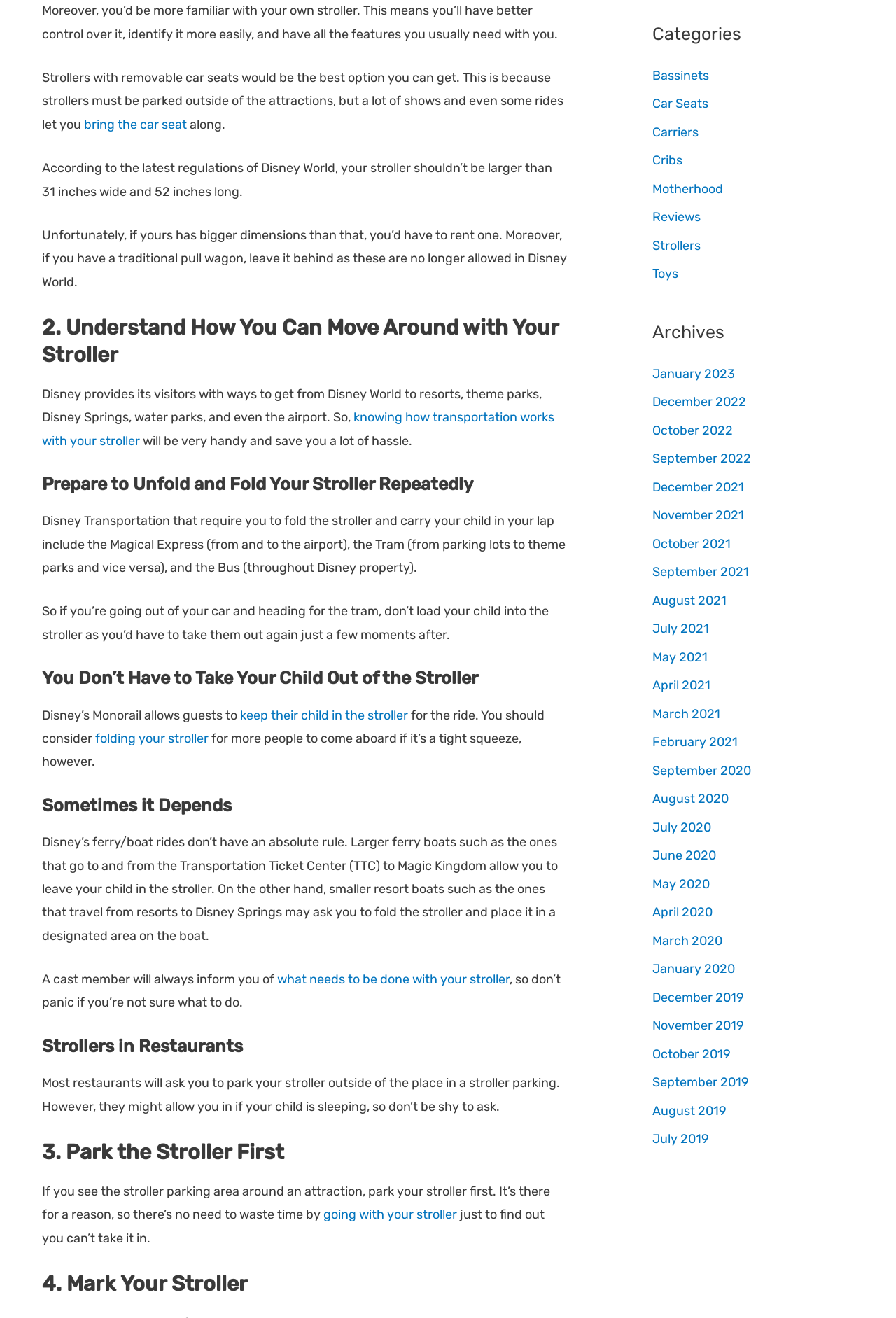Please answer the following question using a single word or phrase: 
What is the maximum width of a stroller allowed in Disney World?

31 inches